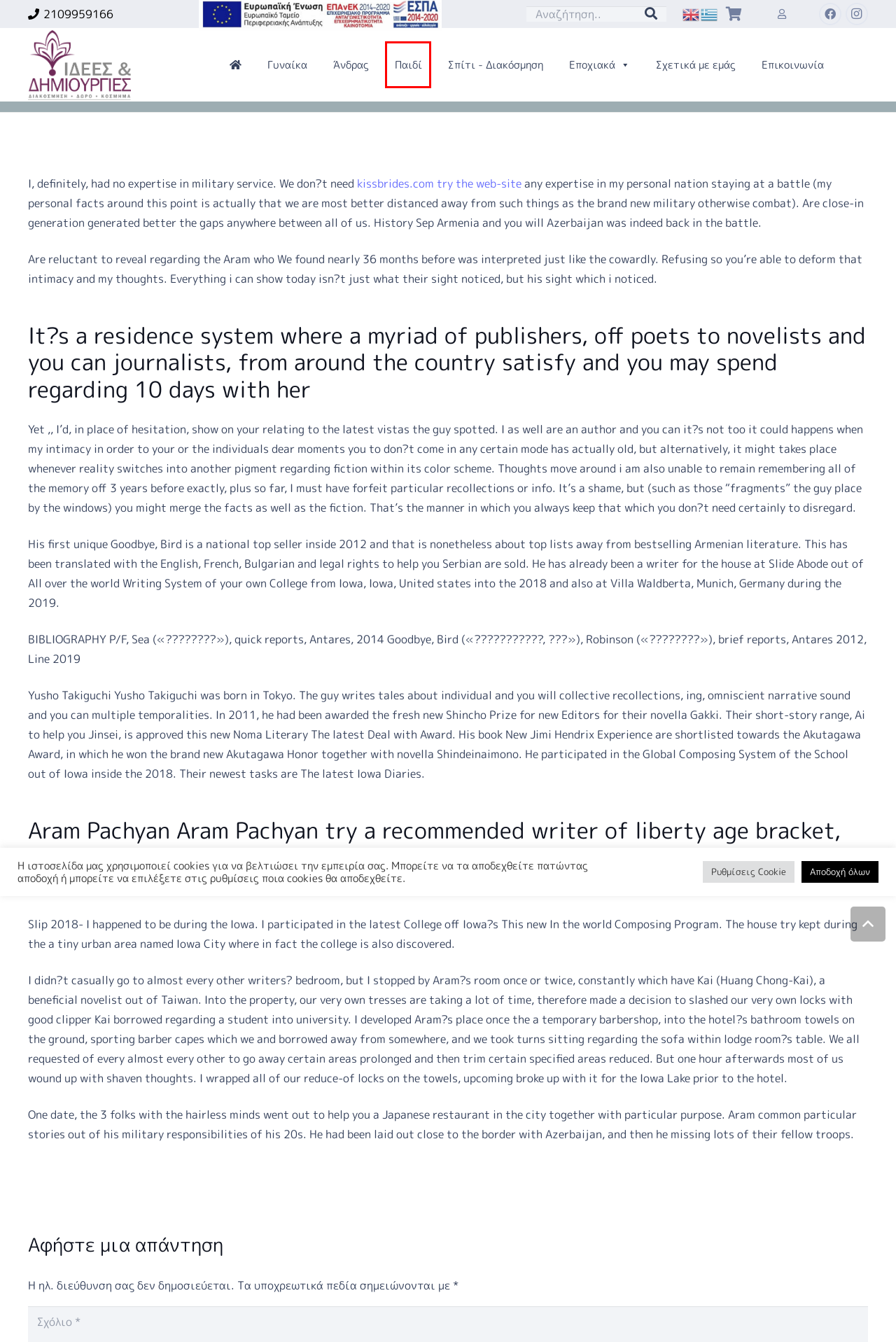You are provided with a screenshot of a webpage where a red rectangle bounding box surrounds an element. Choose the description that best matches the new webpage after clicking the element in the red bounding box. Here are the choices:
A. My account – Ιδέες και Δημιουργίες
B. Σχετικά με εμάς – Ιδέες και Δημιουργίες
C. Ιδέες και Δημιουργίες – Διακόσμηση | Δώρο | Κόσμημα
D. Άνδρας – Ιδέες και Δημιουργίες
E. Σπίτι – Διακόσμηση – Ιδέες και Δημιουργίες
F. Ceuta Women - Meet Ceuta Sexy Girls From Spain  In Jun 2024
G. Γυναίκα – Ιδέες και Δημιουργίες
H. Παιδί – Ιδέες και Δημιουργίες

H